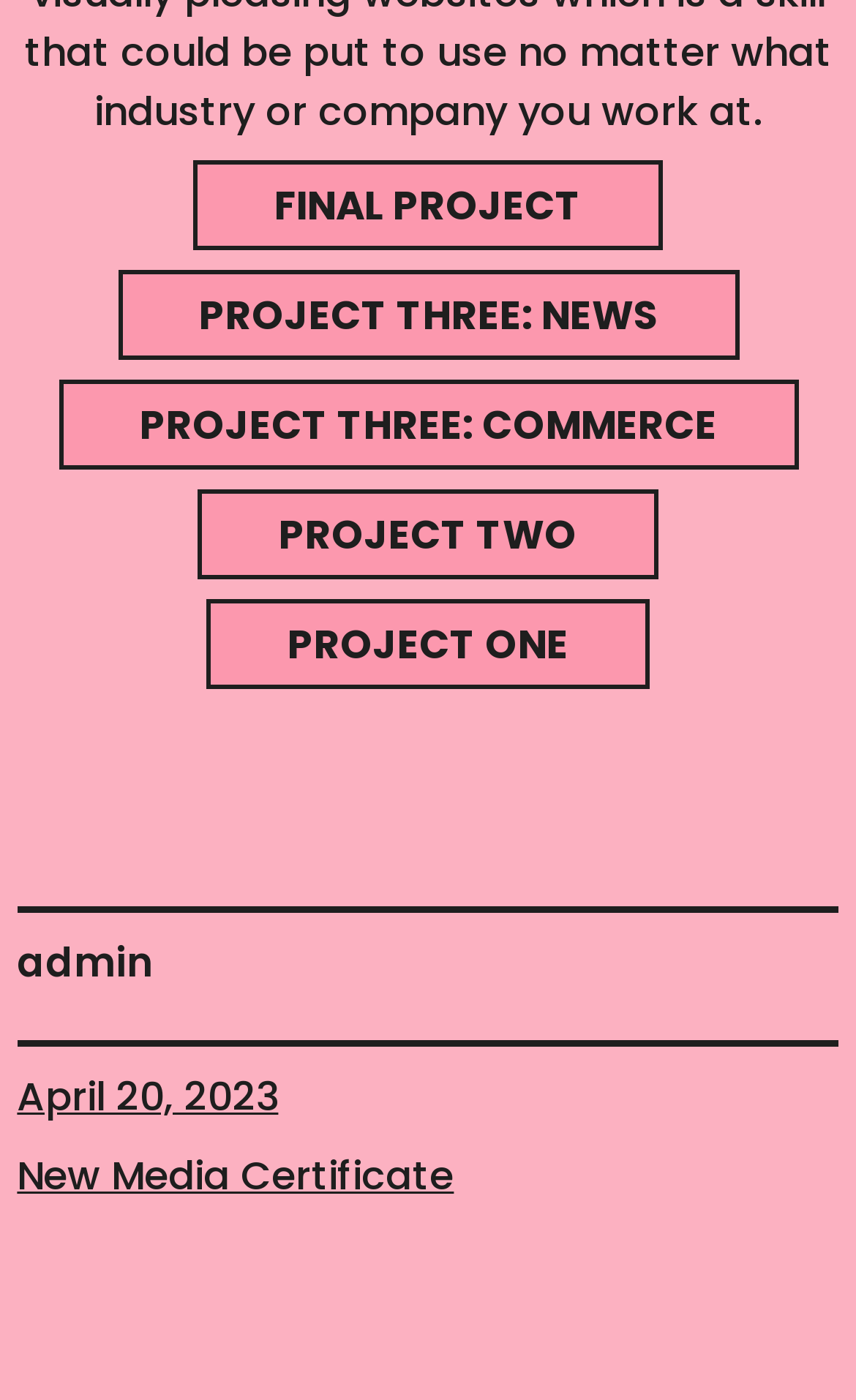Answer the following inquiry with a single word or phrase:
What is the text next to the last link on the webpage?

admin